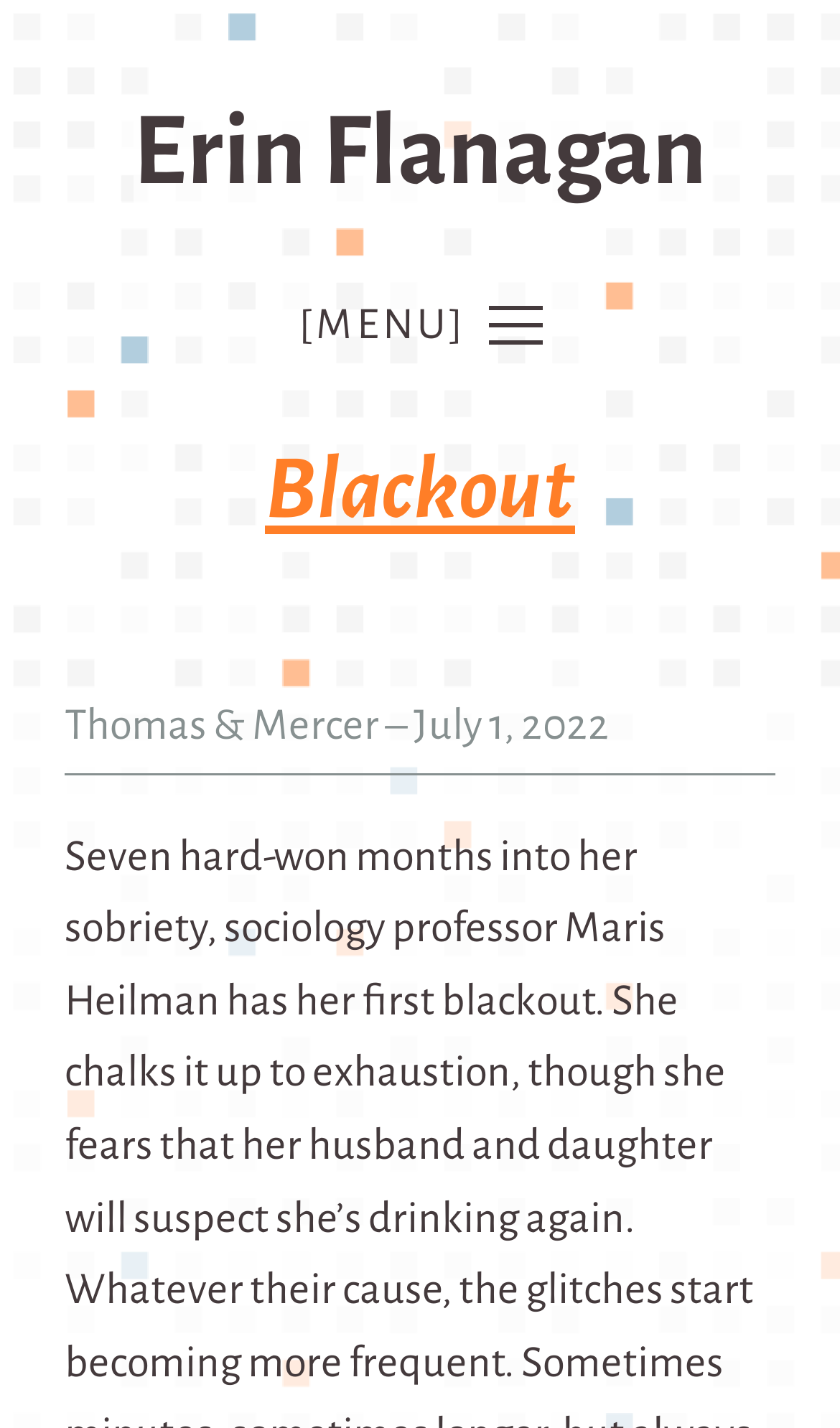How many menu items are there?
Answer the question based on the image using a single word or a brief phrase.

5